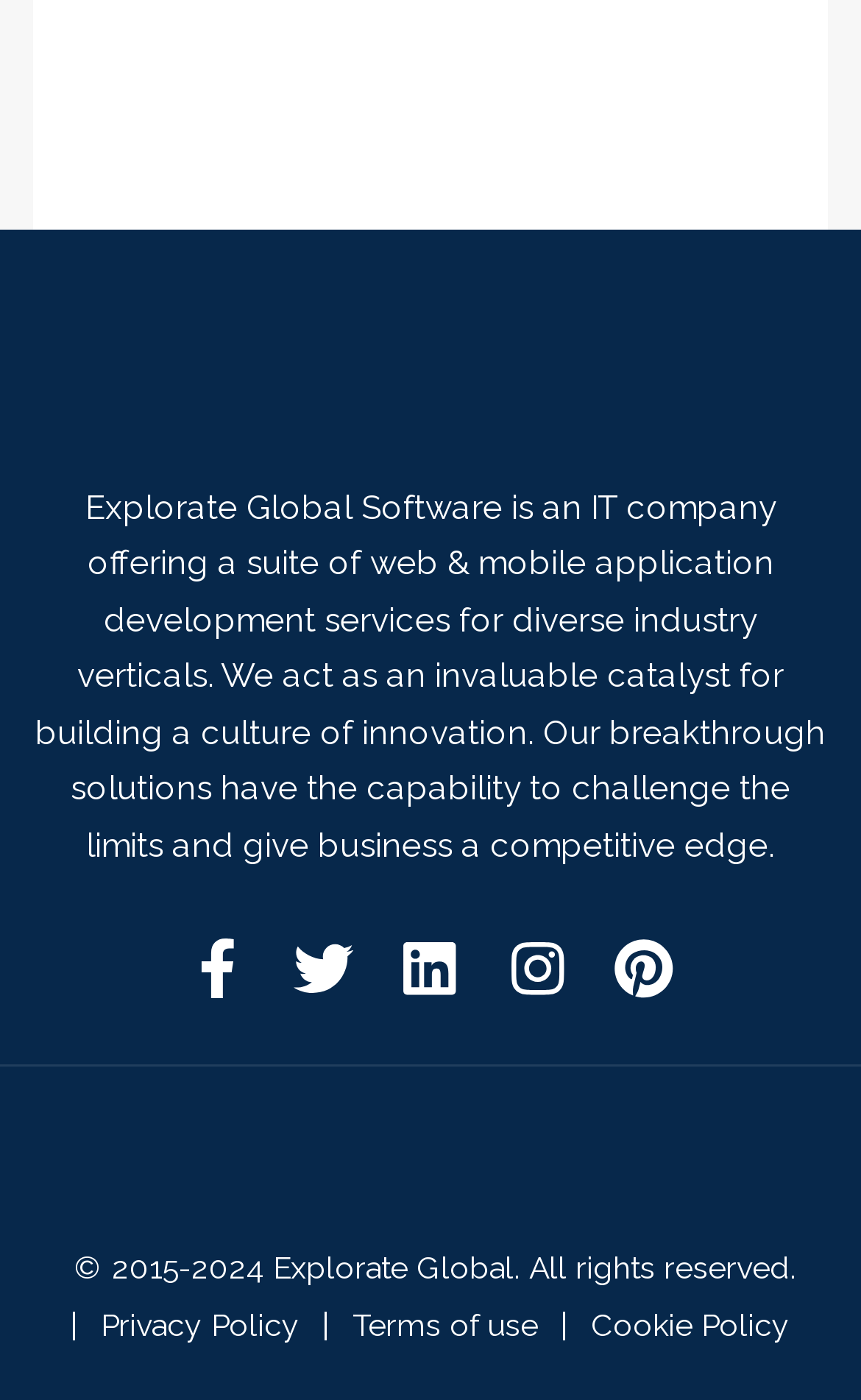What is the type of company?
Using the image, answer in one word or phrase.

IT company